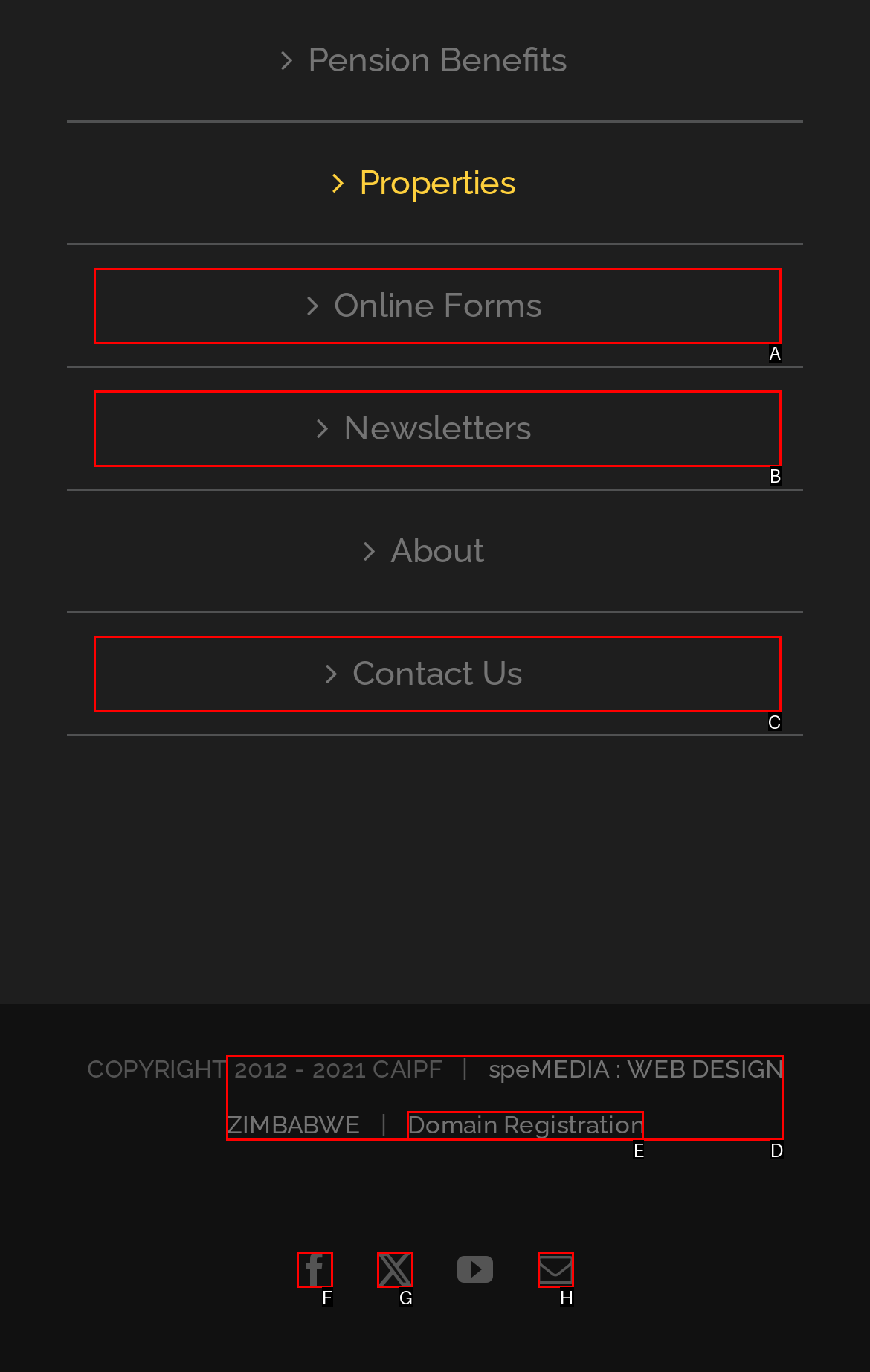Identify which HTML element matches the description: Online Forms
Provide your answer in the form of the letter of the correct option from the listed choices.

A